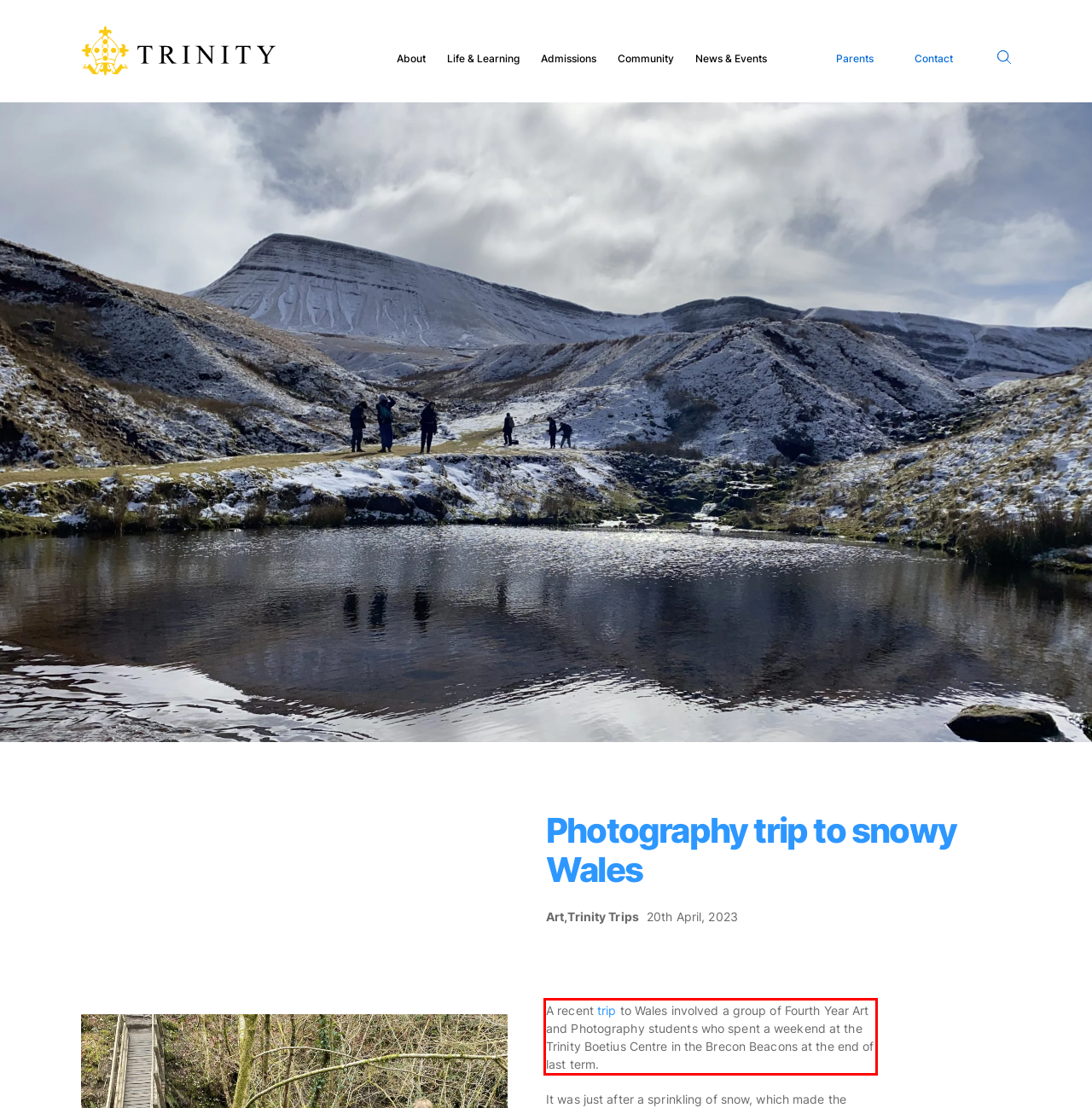Perform OCR on the text inside the red-bordered box in the provided screenshot and output the content.

A recent trip to Wales involved a group of Fourth Year Art and Photography students who spent a weekend at the Trinity Boetius Centre in the Brecon Beacons at the end of last term.